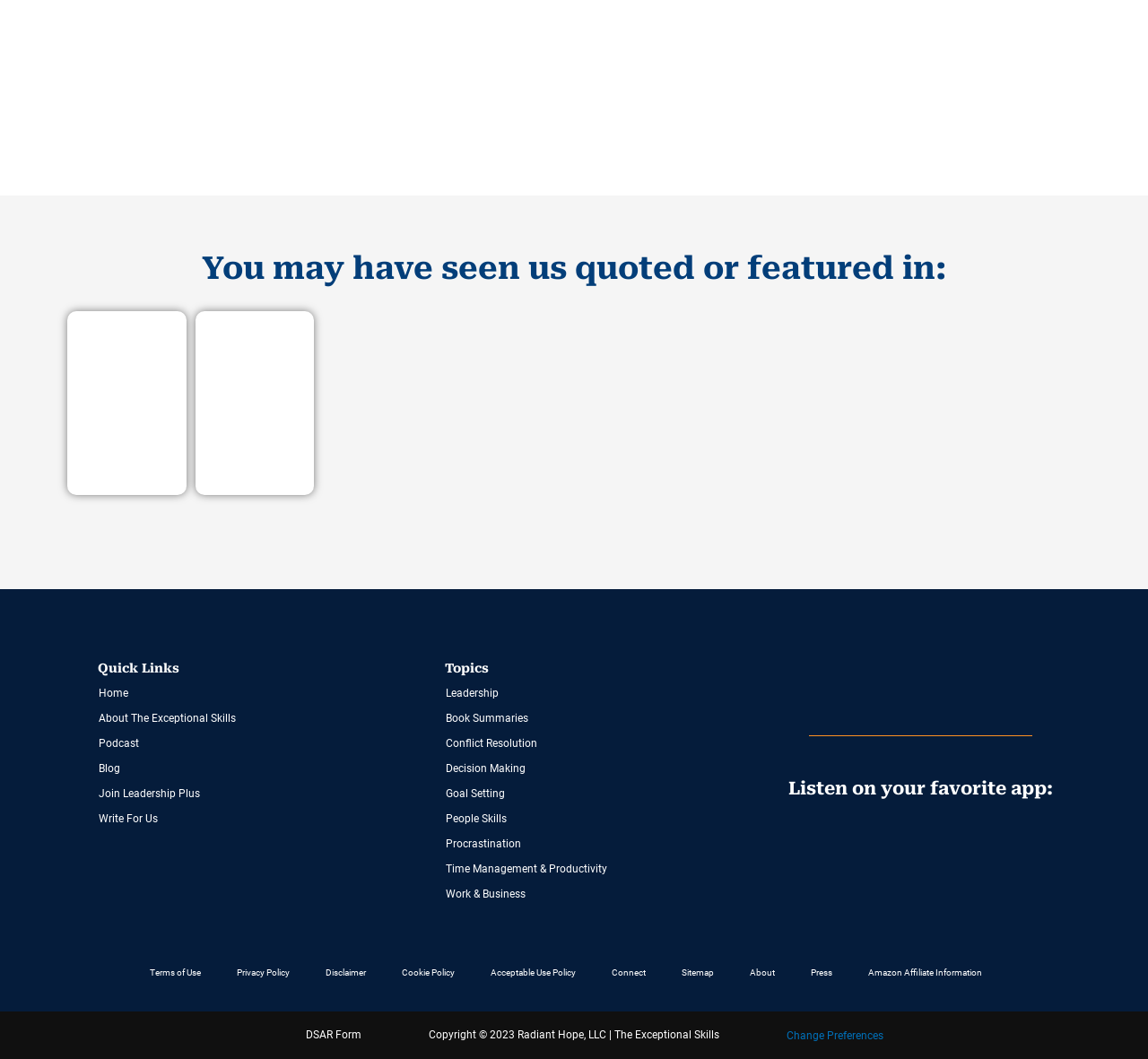Please determine the bounding box coordinates of the area that needs to be clicked to complete this task: 'View 'Terms of Use''. The coordinates must be four float numbers between 0 and 1, formatted as [left, top, right, bottom].

[0.115, 0.899, 0.191, 0.938]